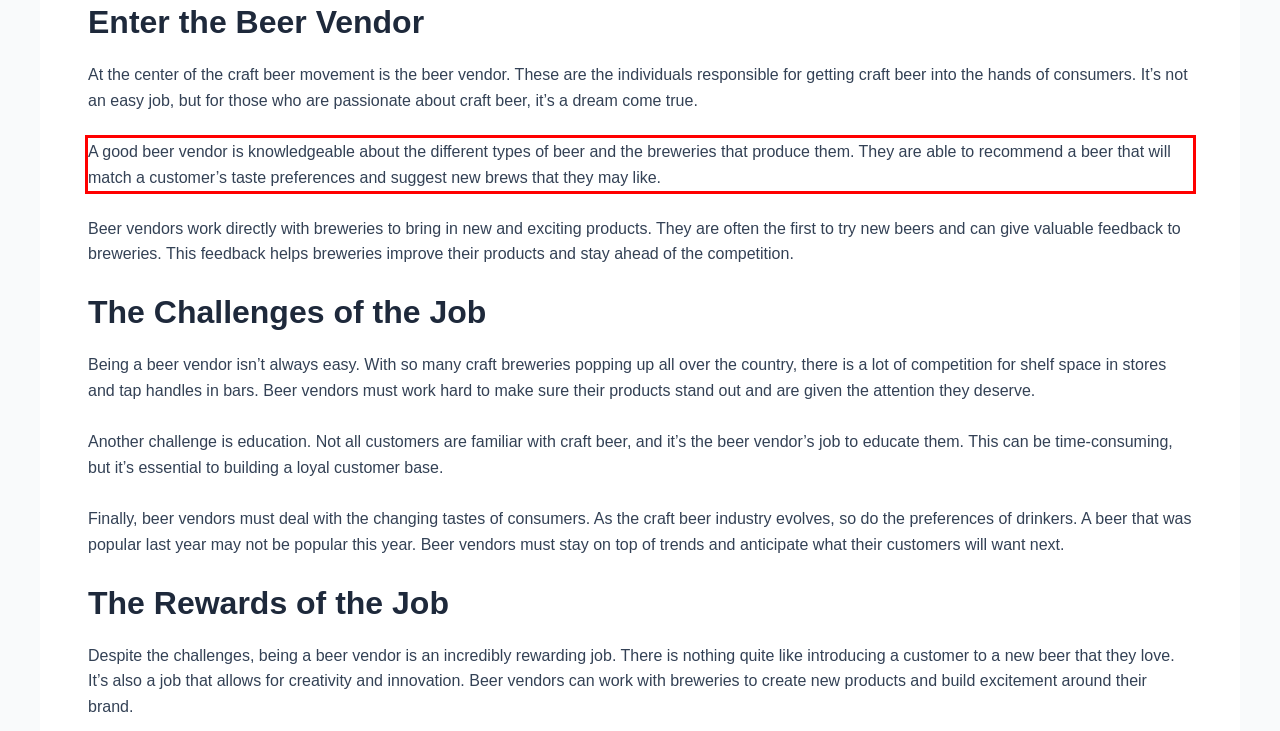Please identify and extract the text content from the UI element encased in a red bounding box on the provided webpage screenshot.

A good beer vendor is knowledgeable about the different types of beer and the breweries that produce them. They are able to recommend a beer that will match a customer’s taste preferences and suggest new brews that they may like.